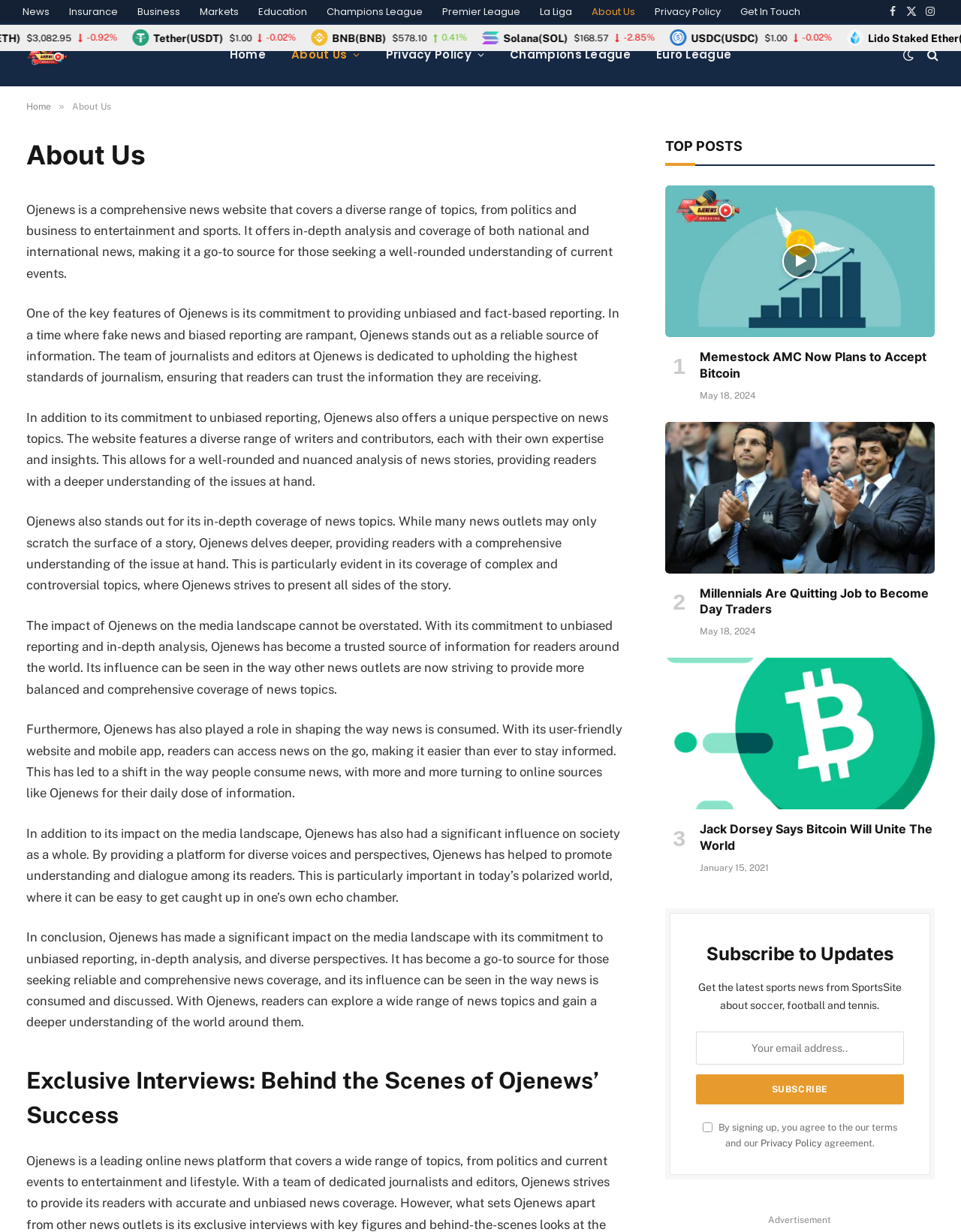Determine the bounding box coordinates for the area you should click to complete the following instruction: "Click on the 'About Us' link".

[0.605, 0.0, 0.671, 0.018]